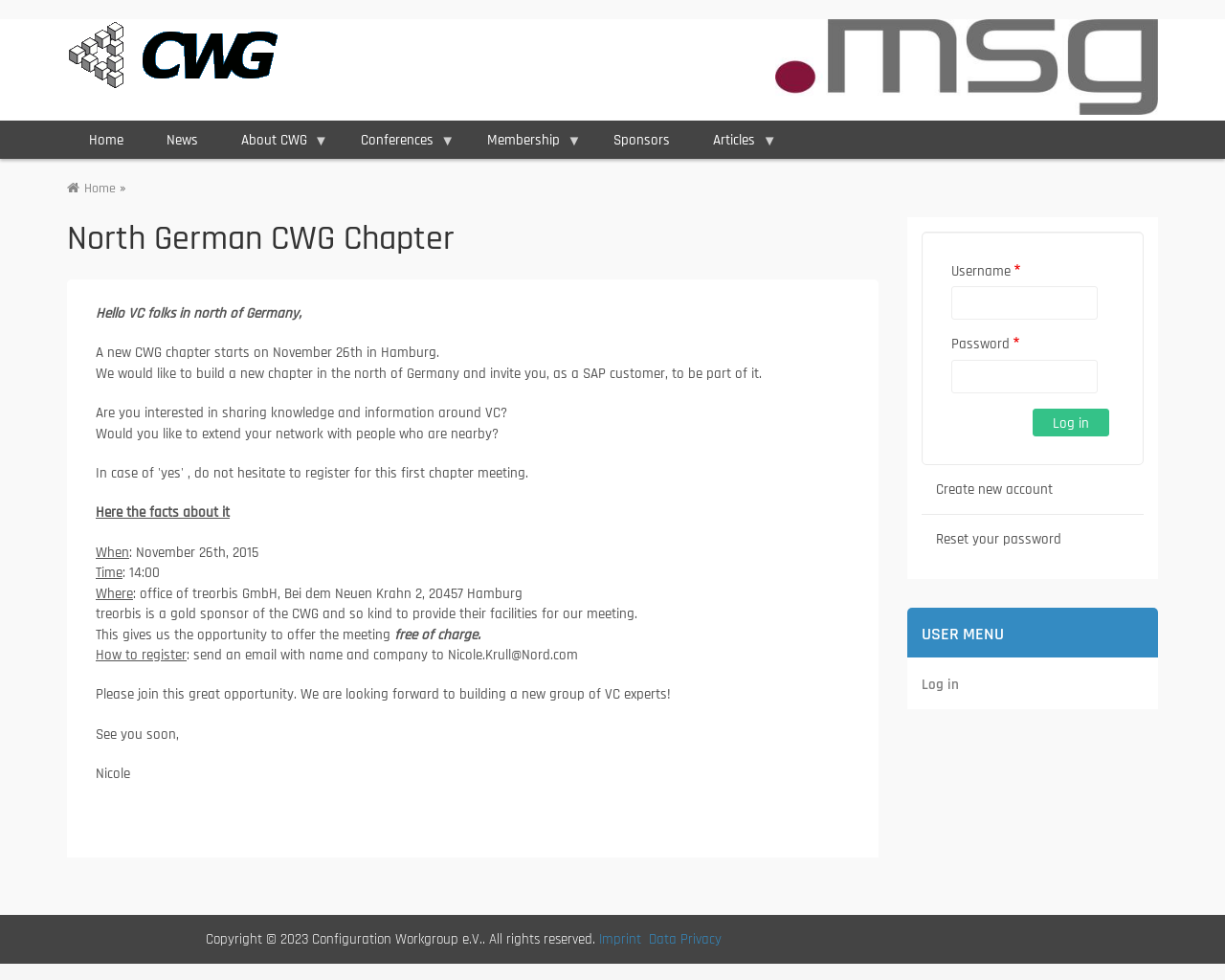Find the bounding box coordinates of the area to click in order to follow the instruction: "Click the 'Log in' button".

[0.843, 0.417, 0.905, 0.445]